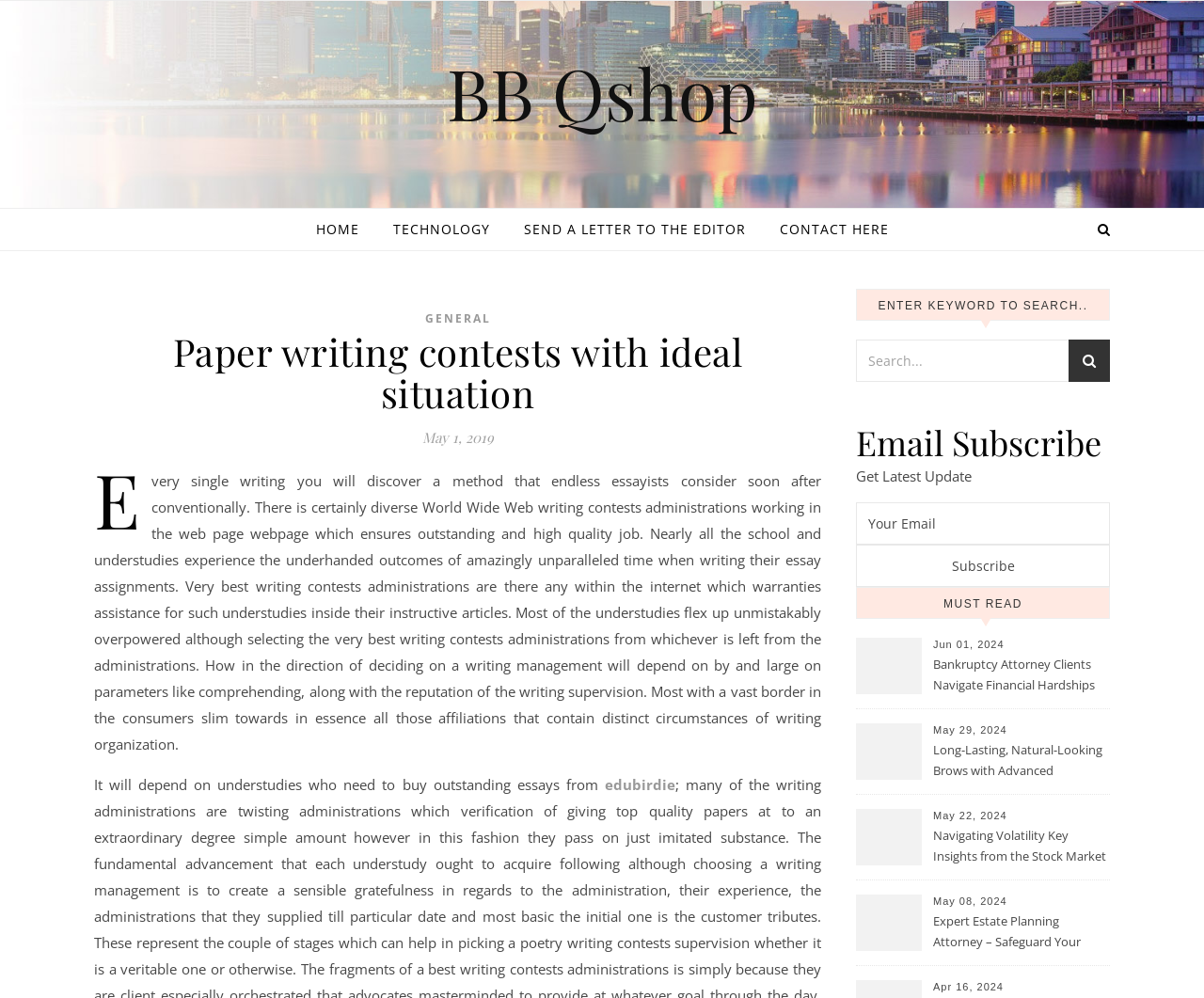What is the purpose of the 'Email Subscribe' section?
Provide an in-depth answer to the question, covering all aspects.

The 'Email Subscribe' section is located in the top-right corner of the webpage, and it features a text box and a 'Subscribe' button. This suggests that users can enter their email address to receive updates or newsletters from the website.